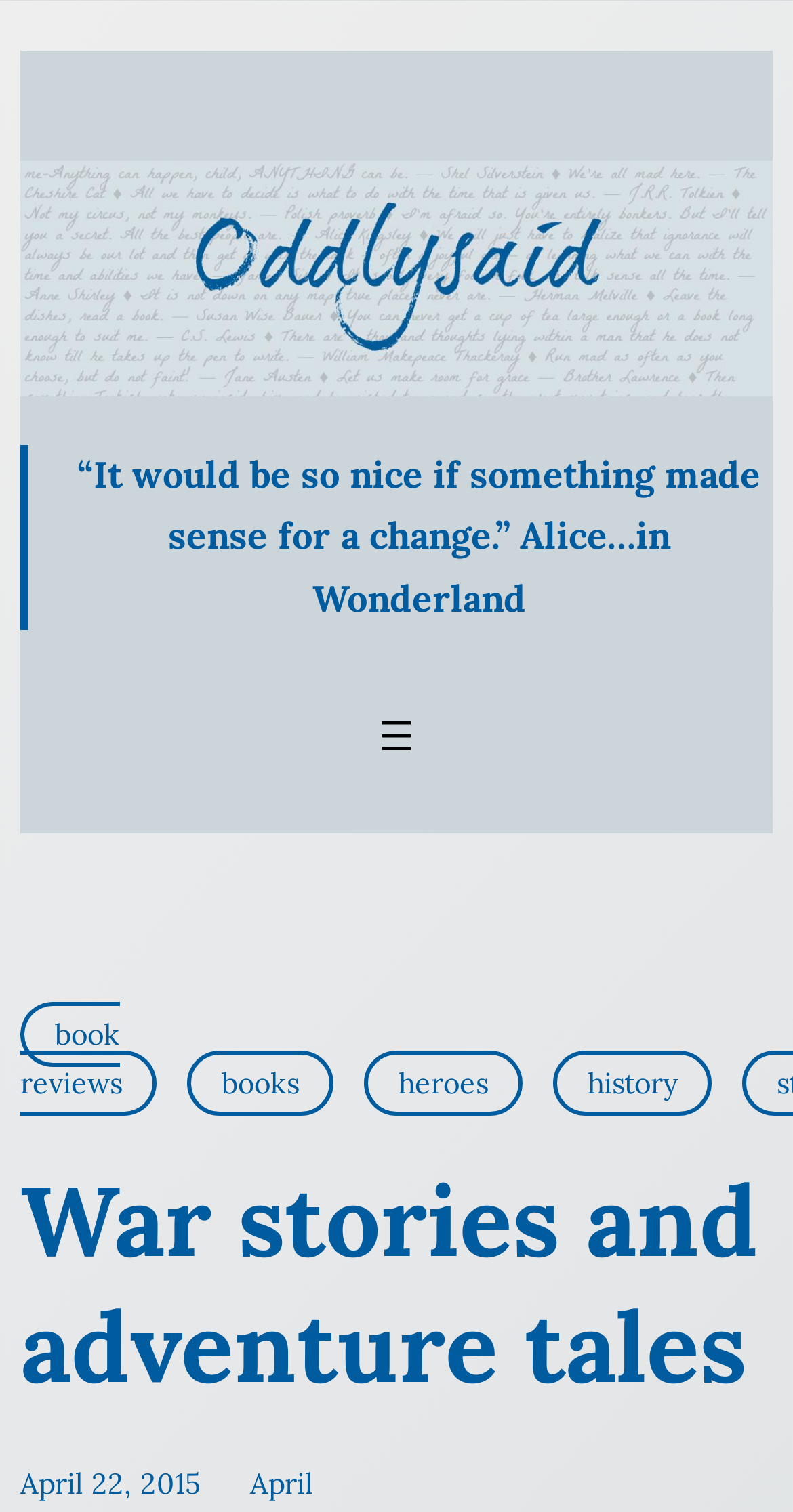Describe the webpage meticulously, covering all significant aspects.

The webpage is about war stories and adventure tales. At the top left, there is a "Skip to content" link. Below it, there is a large figure that spans almost the entire width of the page. Within this figure, there is a link. 

Following the figure, there is a blockquote that contains a quote from Alice in Wonderland. To the right of the blockquote, there is an "Open menu" button with a popup menu, accompanied by an image. 

Below the blockquote, there are four links arranged horizontally: "book reviews", "books", "heroes", and "history". These links are positioned near the bottom of the page. 

Above these links, there is a heading that repeats the title "War stories and adventure tales". At the very bottom of the page, there is a timestamp indicating the date "April 22, 2015".